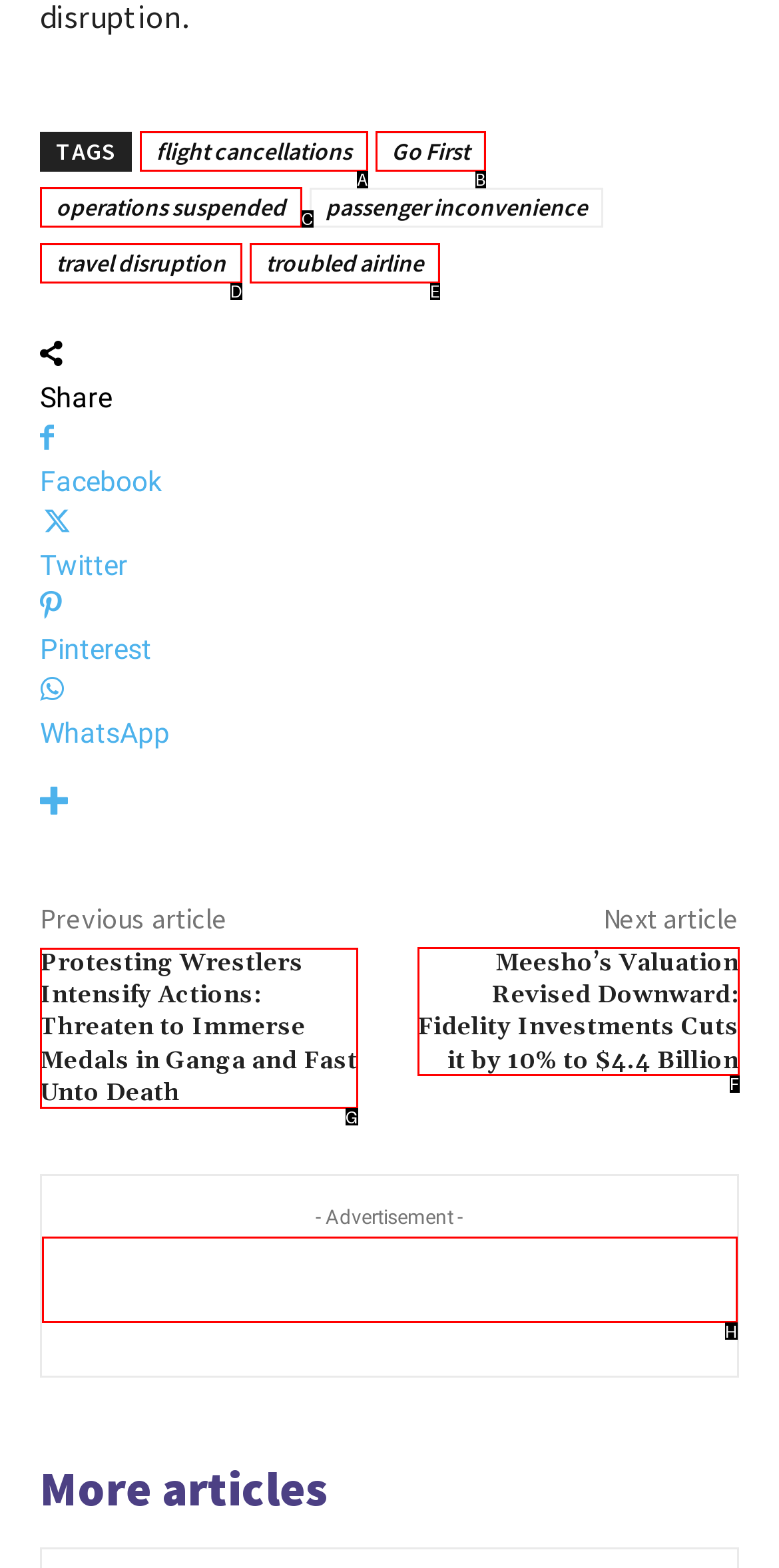Identify the correct choice to execute this task: Click on 'Meesho’s Valuation Revised Downward: Fidelity Investments Cuts it by 10% to $4.4 Billion'
Respond with the letter corresponding to the right option from the available choices.

F